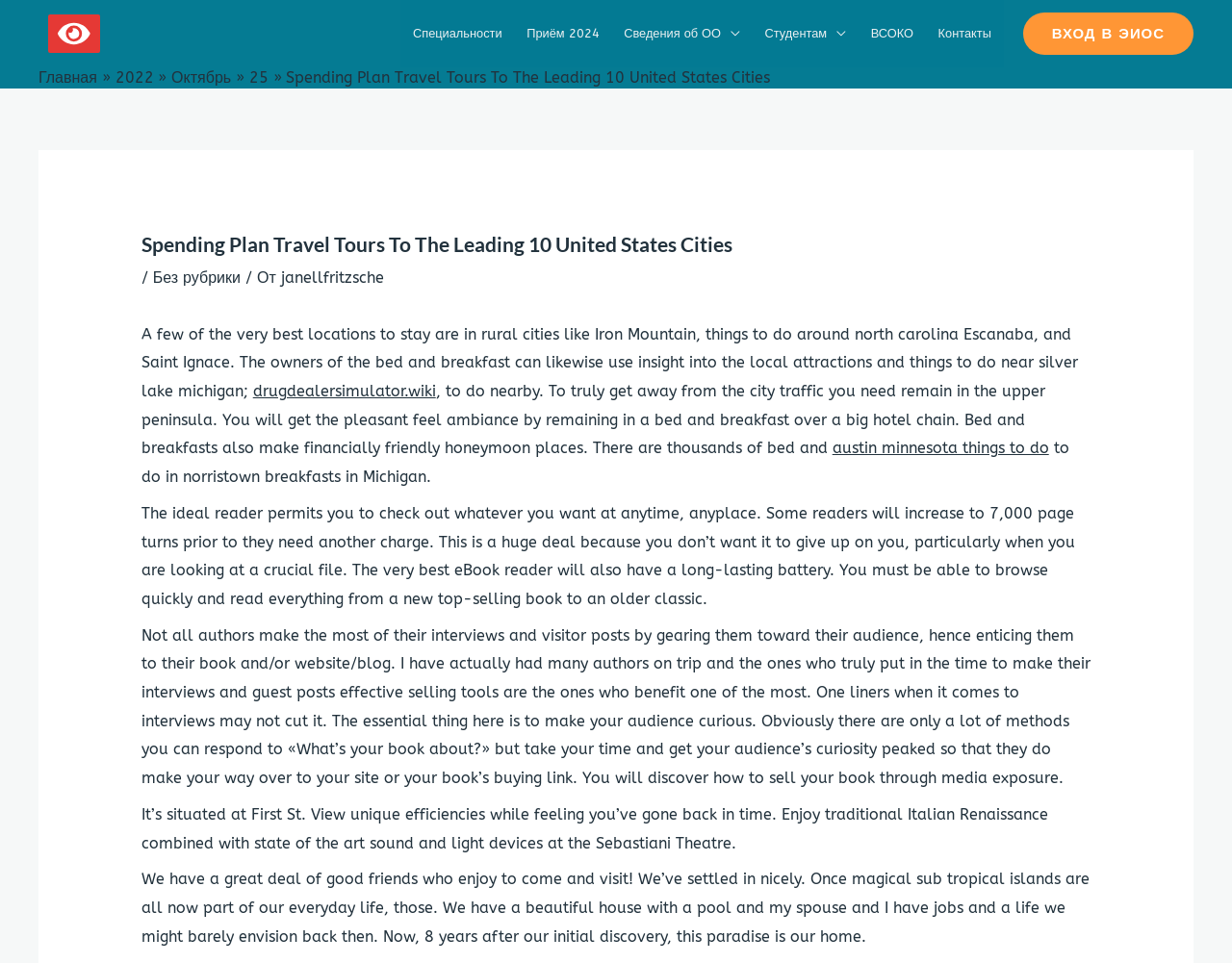Determine the main headline of the webpage and provide its text.

Spending Plan Travel Tours To The Leading 10 United States Cities